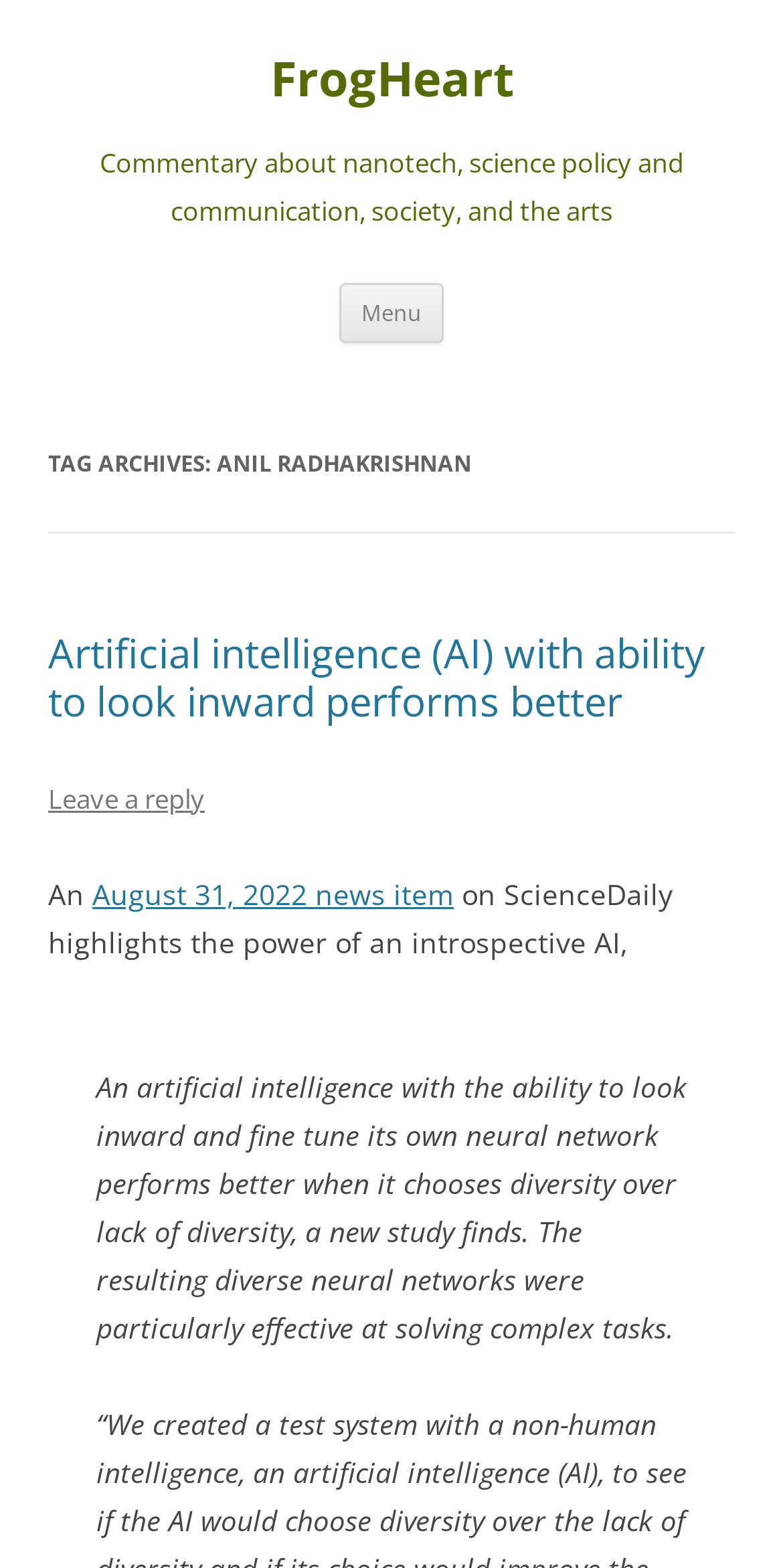Give a one-word or one-phrase response to the question:
What is the topic of the first article?

Artificial intelligence